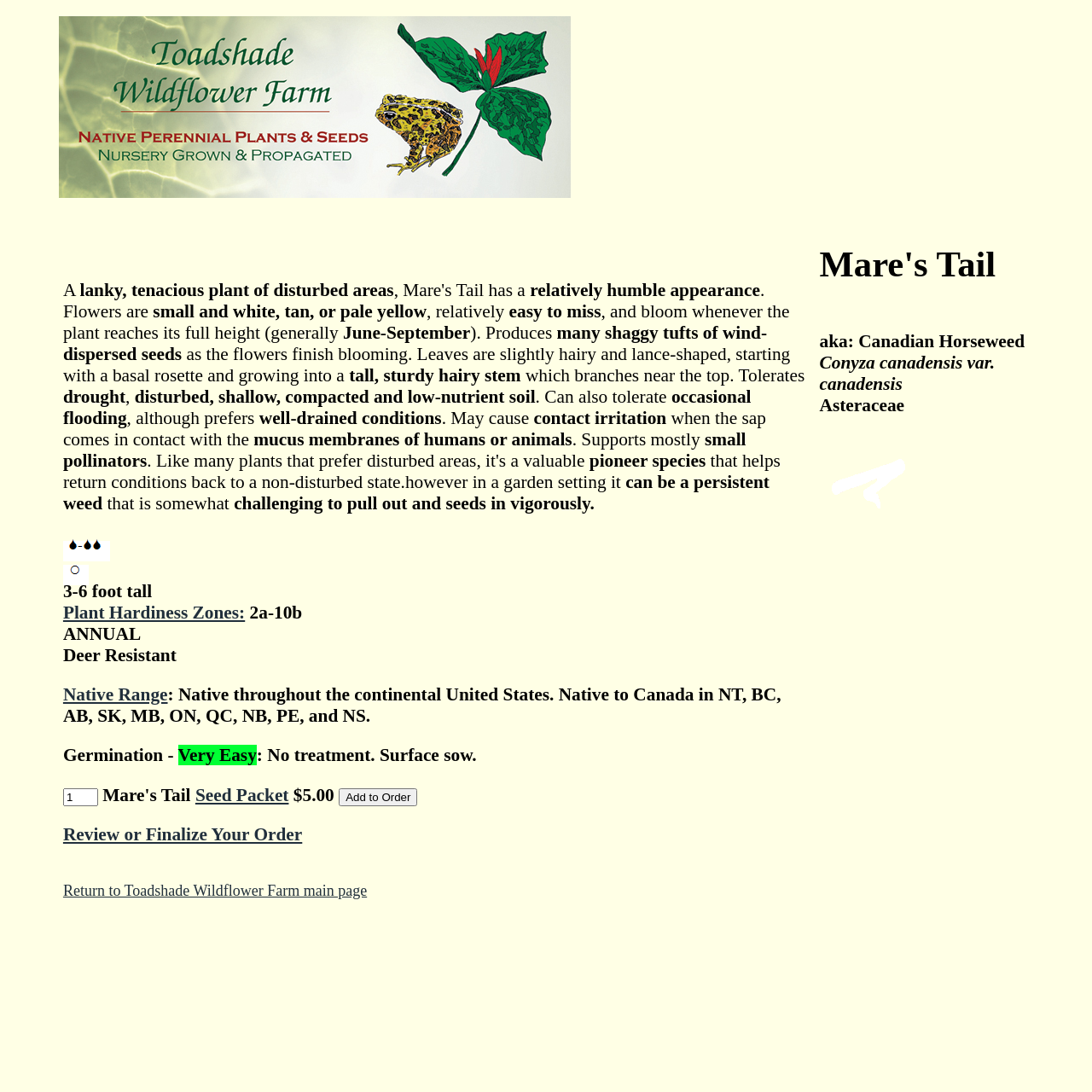Identify the bounding box coordinates of the HTML element based on this description: "Native Range".

[0.058, 0.626, 0.154, 0.645]